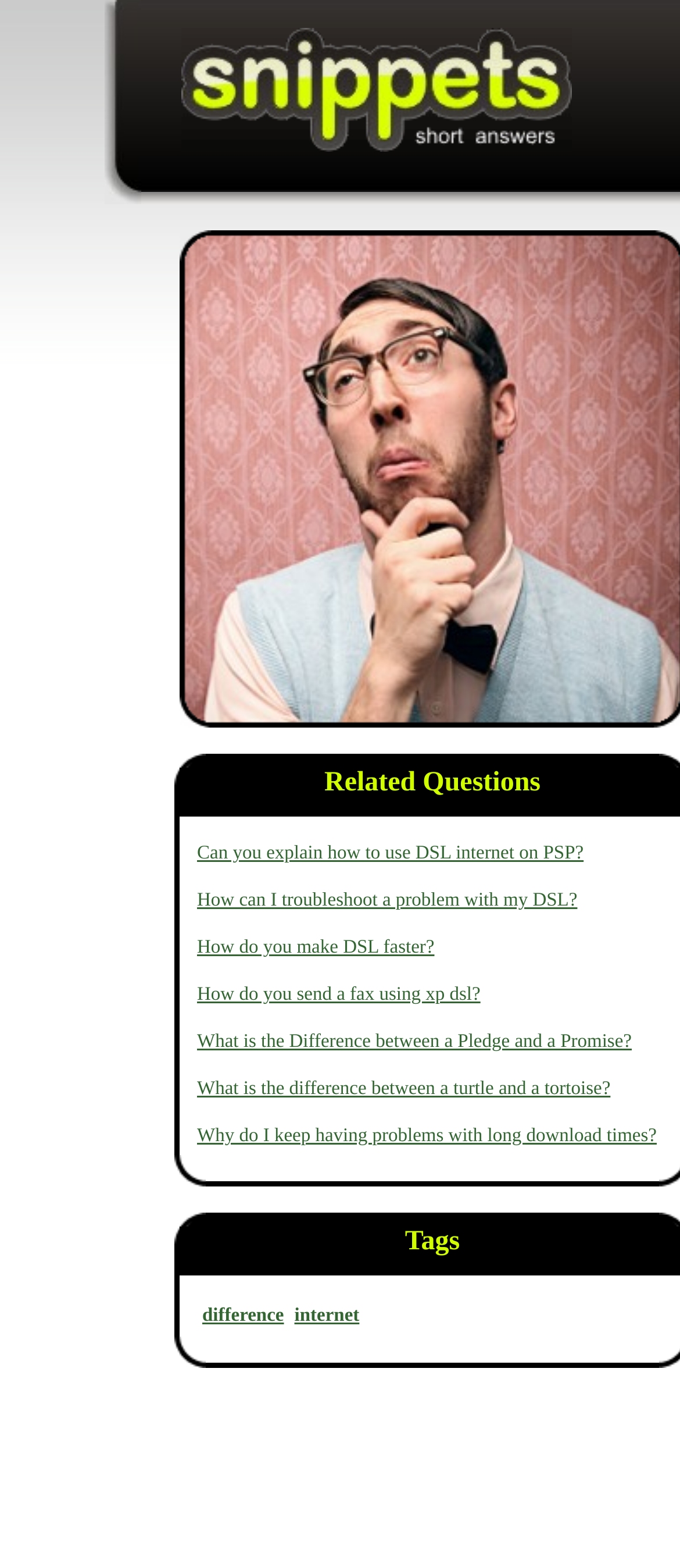Give a one-word or short-phrase answer to the following question: 
How many links are related to DSL internet?

5